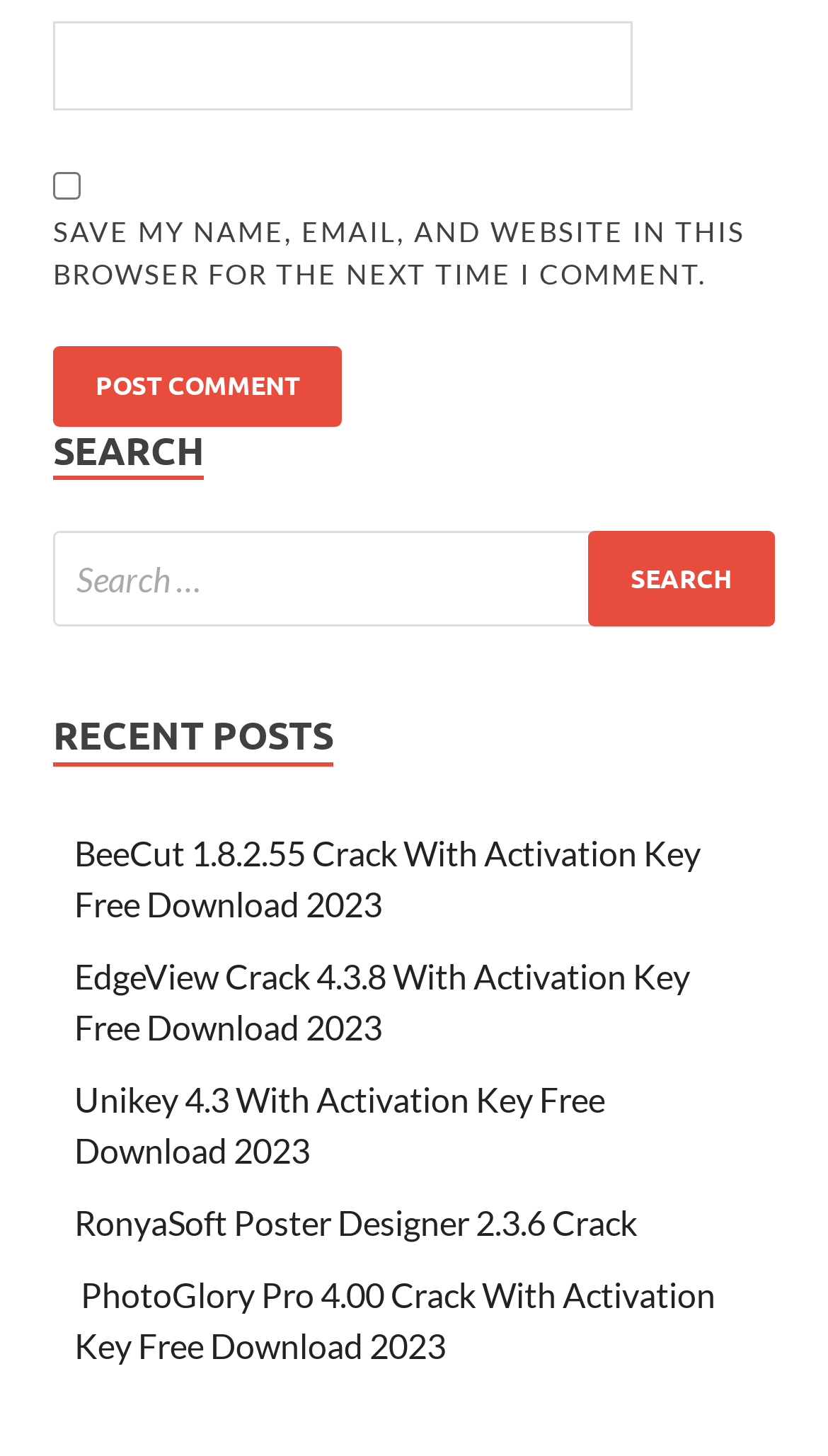Identify the bounding box coordinates of the part that should be clicked to carry out this instruction: "check the save option".

[0.064, 0.118, 0.097, 0.137]